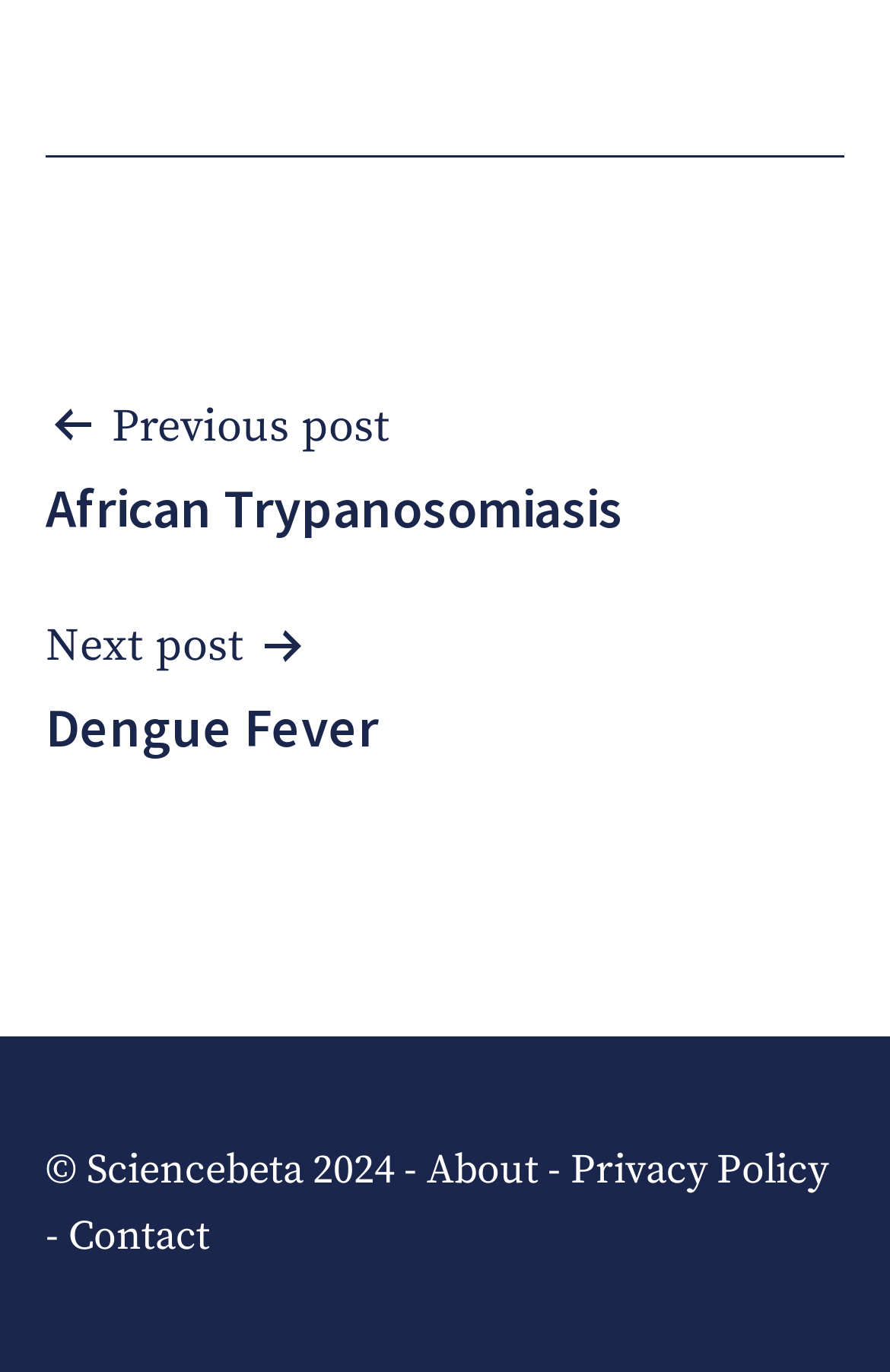Reply to the question with a single word or phrase:
How many navigation links are there?

3